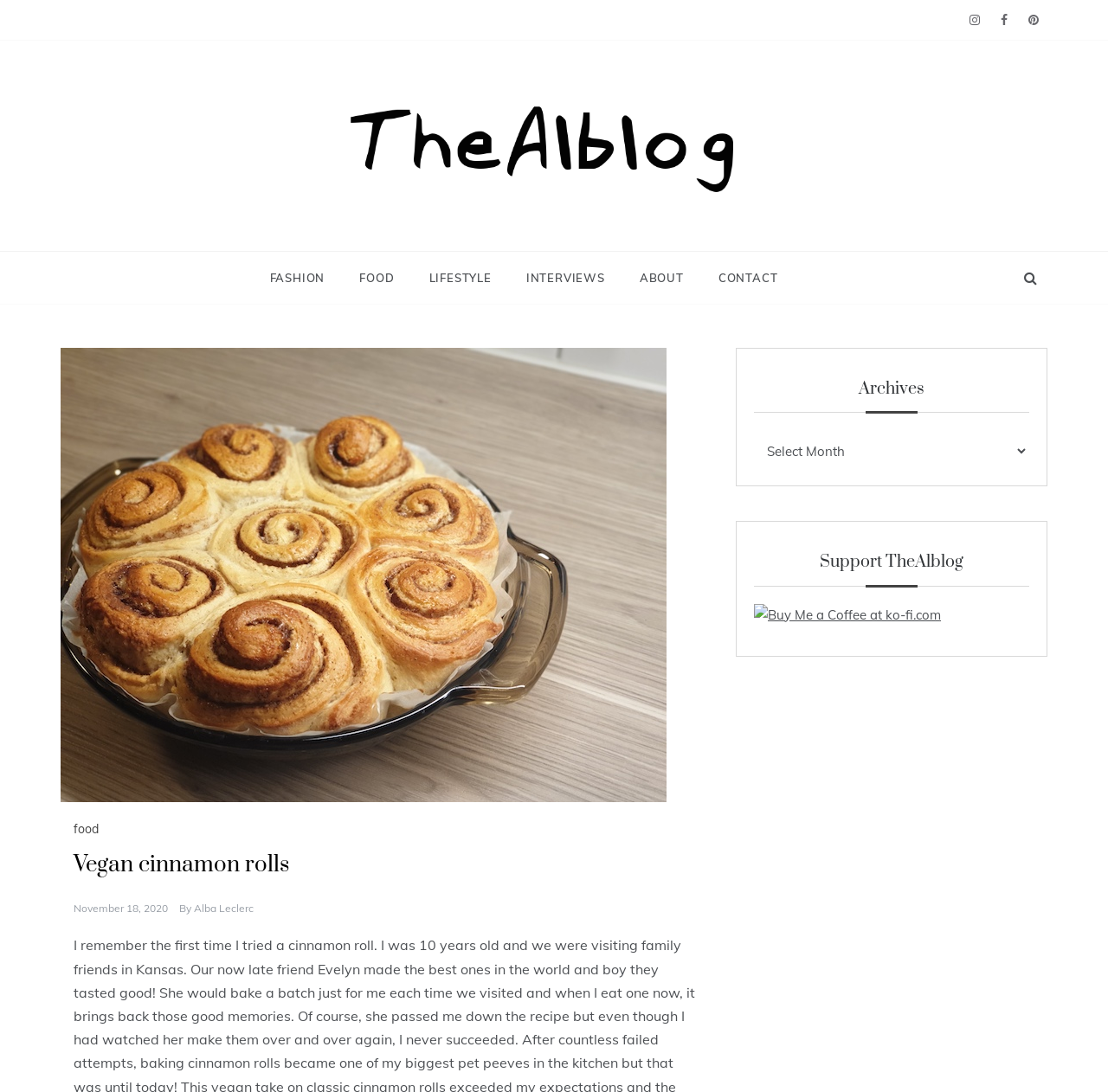Who is the author of the current blog post?
Please provide a detailed and comprehensive answer to the question.

I found a link element with the text 'Alba Leclerc' next to the text 'By', which indicates that Alba Leclerc is the author of the current blog post.